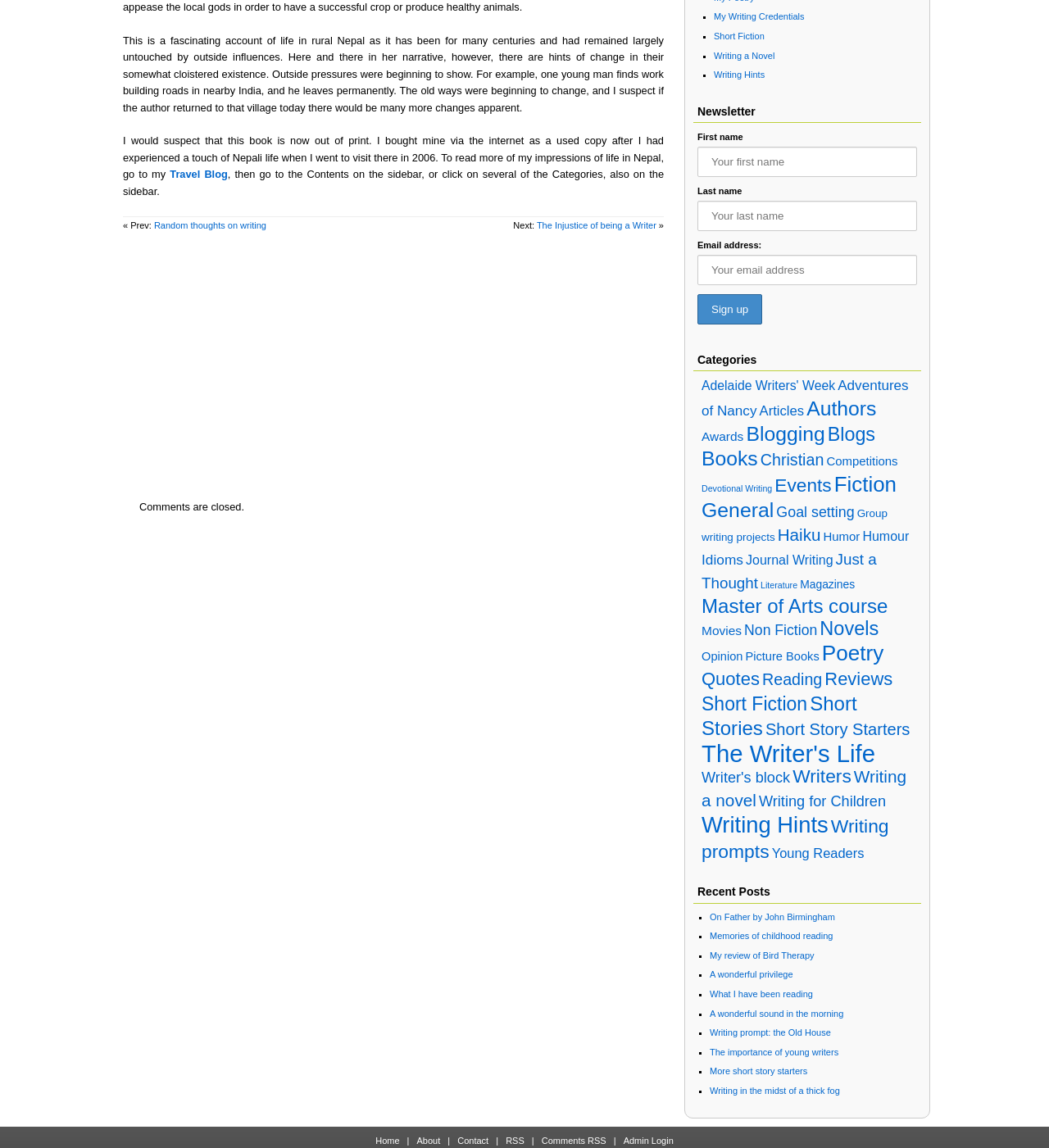Please locate the UI element described by "Opinion" and provide its bounding box coordinates.

[0.669, 0.566, 0.708, 0.578]